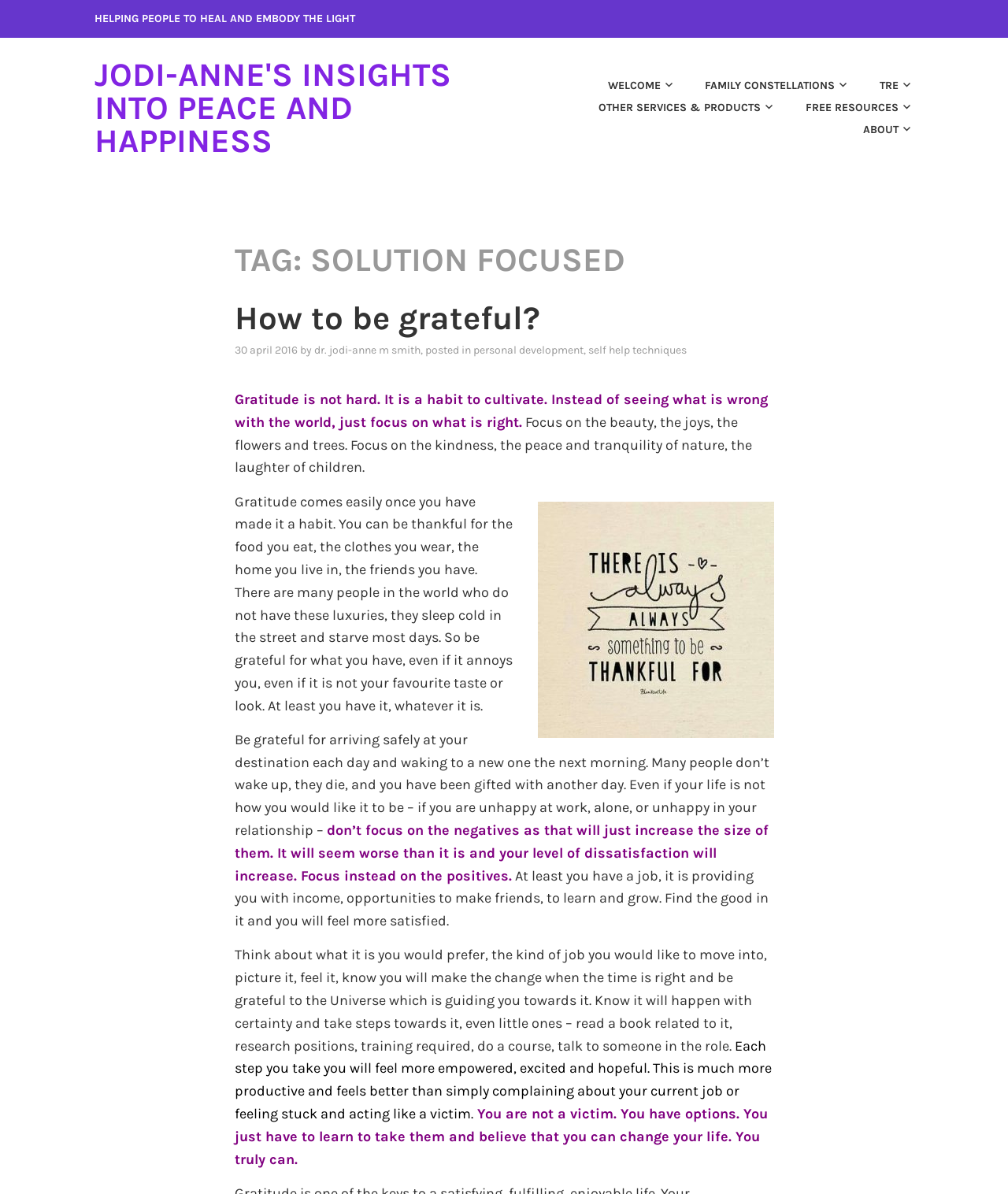What is the author's advice for being grateful?
Can you offer a detailed and complete answer to this question?

The author advises readers to focus on the positives in their life, such as the food they eat, the clothes they wear, and the friends they have, rather than dwelling on the negatives. This is evident from the paragraphs discussing the importance of gratitude and how to cultivate it.